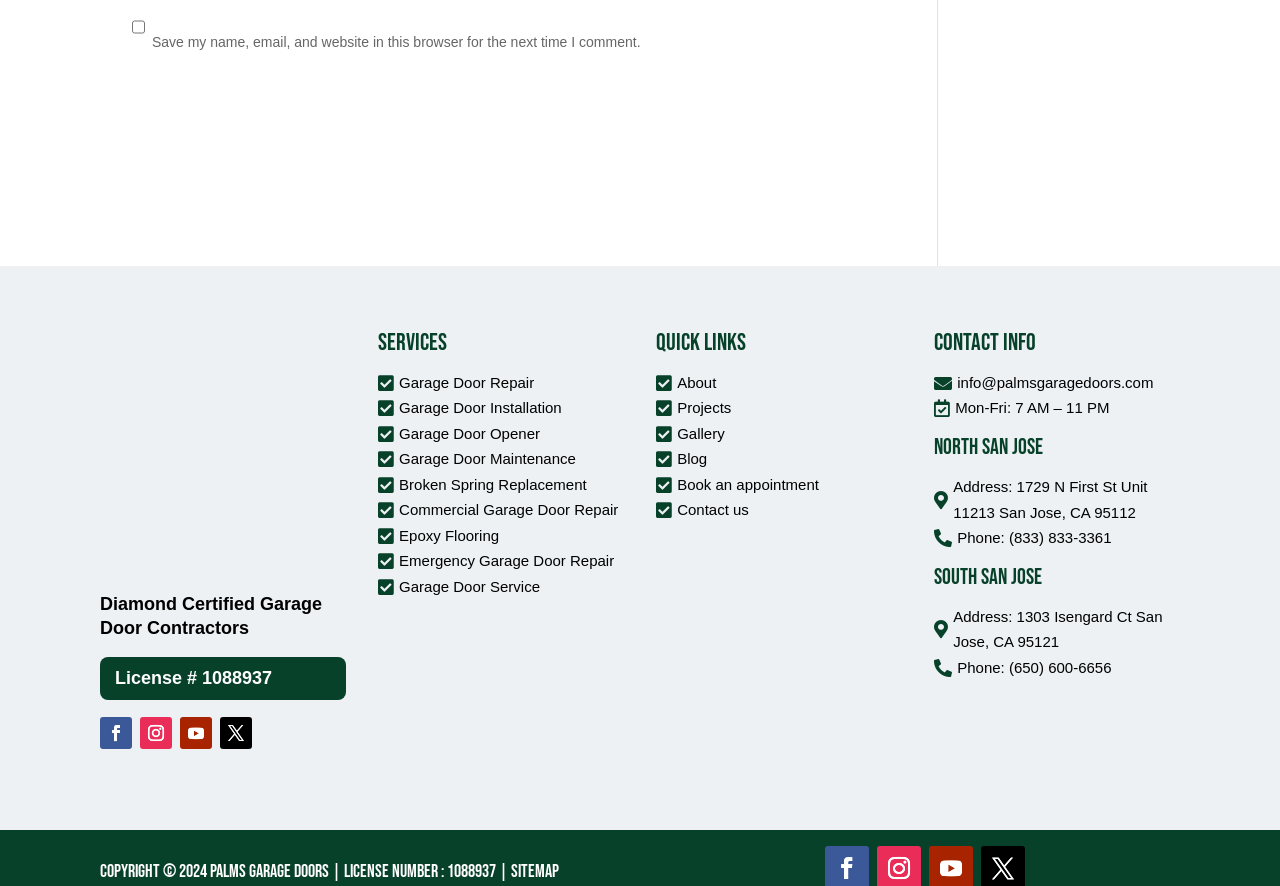Determine the bounding box of the UI element mentioned here: "Follow". The coordinates must be in the format [left, top, right, bottom] with values ranging from 0 to 1.

[0.078, 0.809, 0.103, 0.845]